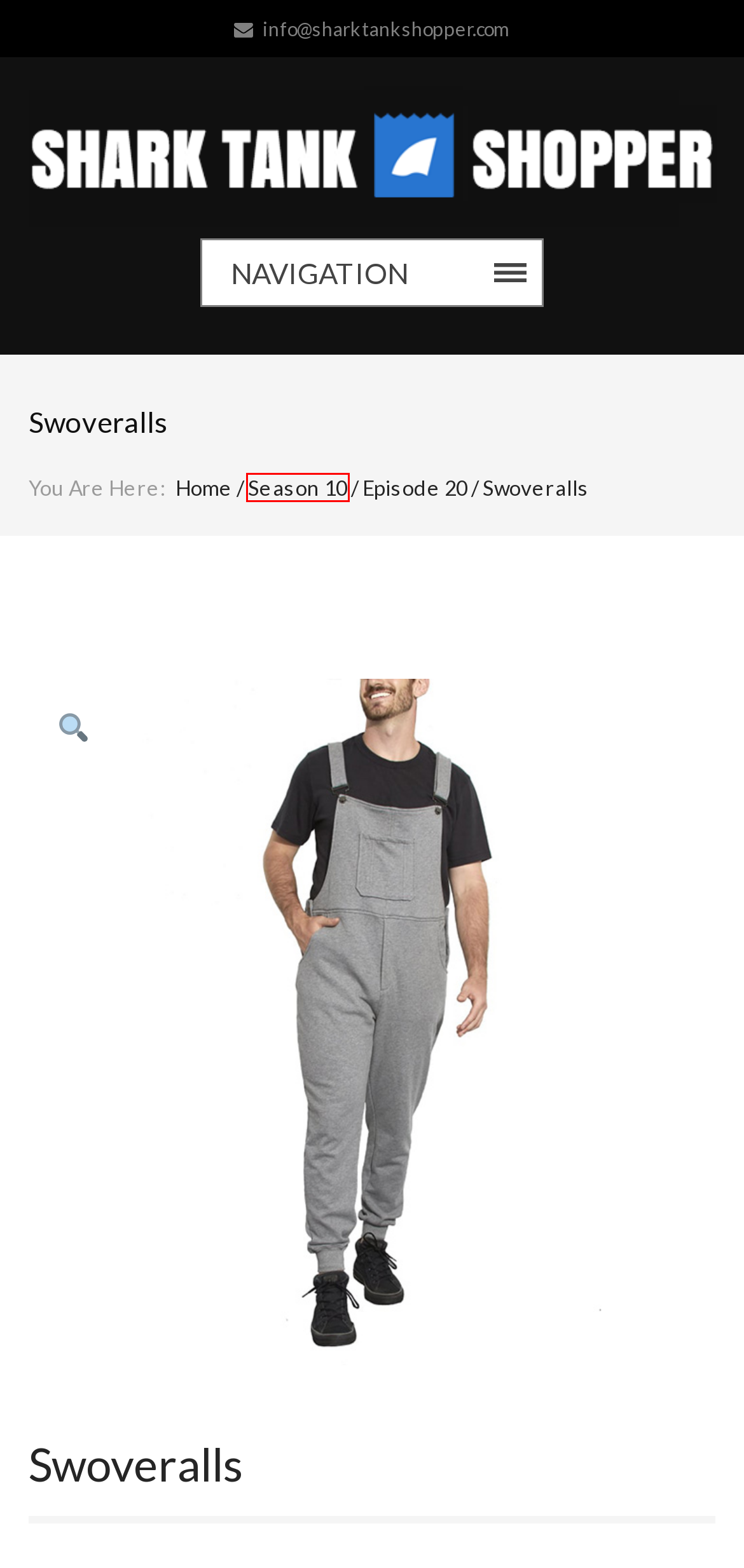Examine the screenshot of a webpage with a red bounding box around a specific UI element. Identify which webpage description best matches the new webpage that appears after clicking the element in the red bounding box. Here are the candidates:
A. Episode 20 | Product categories | Shark Tank Shopper
B. Clothing and Accessories | Product tags | Shark Tank Shopper
C. Carbon Costume | DIY Guides for Cosplay & Halloween
D. Chris Sacca Soundboard | Shark Tank Shopper
E. ReKixx | Shark Tank Shopper
F. Swoveralls
G. Season 10 | Product categories | Shark Tank Shopper
H. Shark Tank Shopper | Shop for products as seen on Shark Tank

G